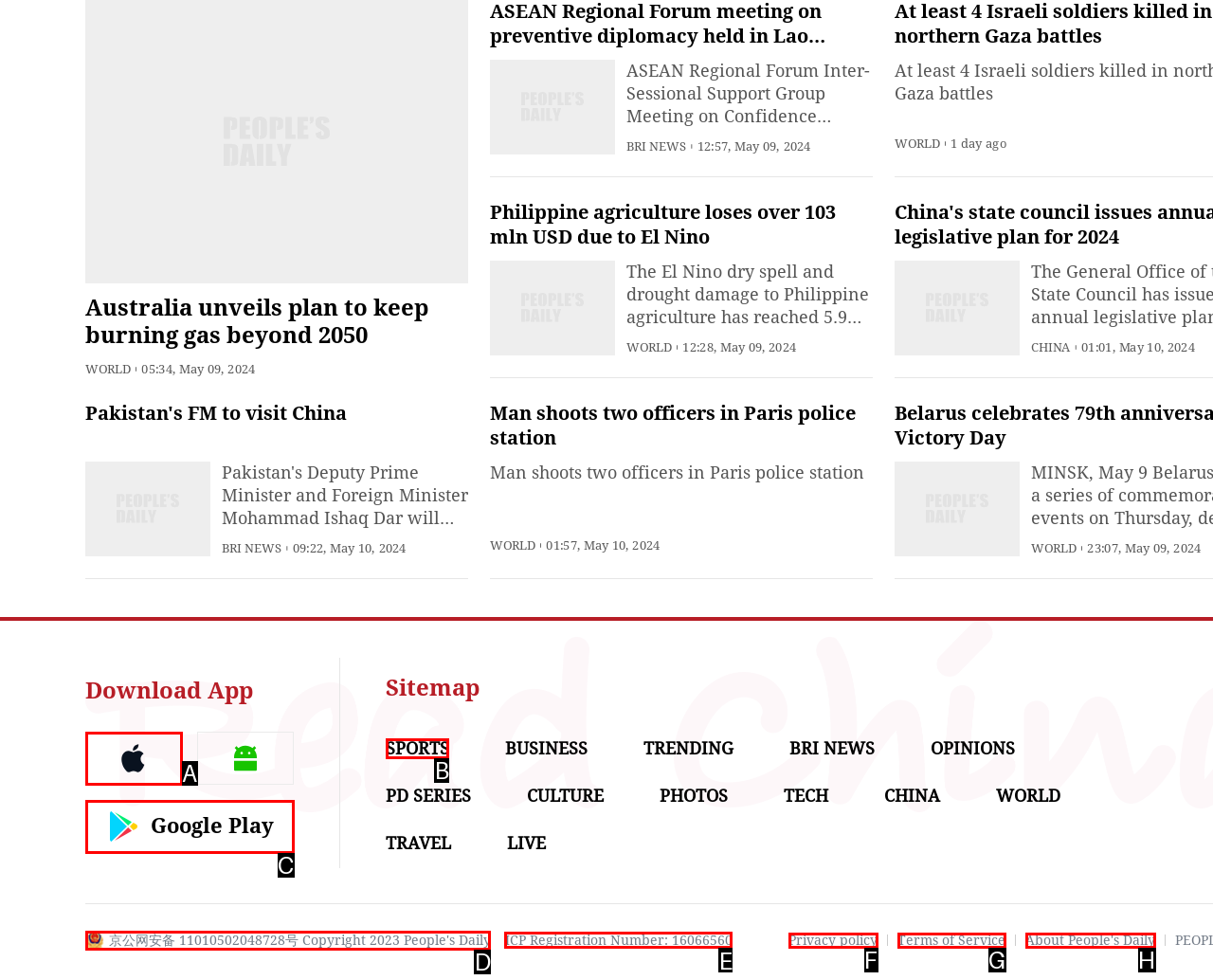Identify the correct UI element to click on to achieve the task: View the SPORTS section. Provide the letter of the appropriate element directly from the available choices.

B